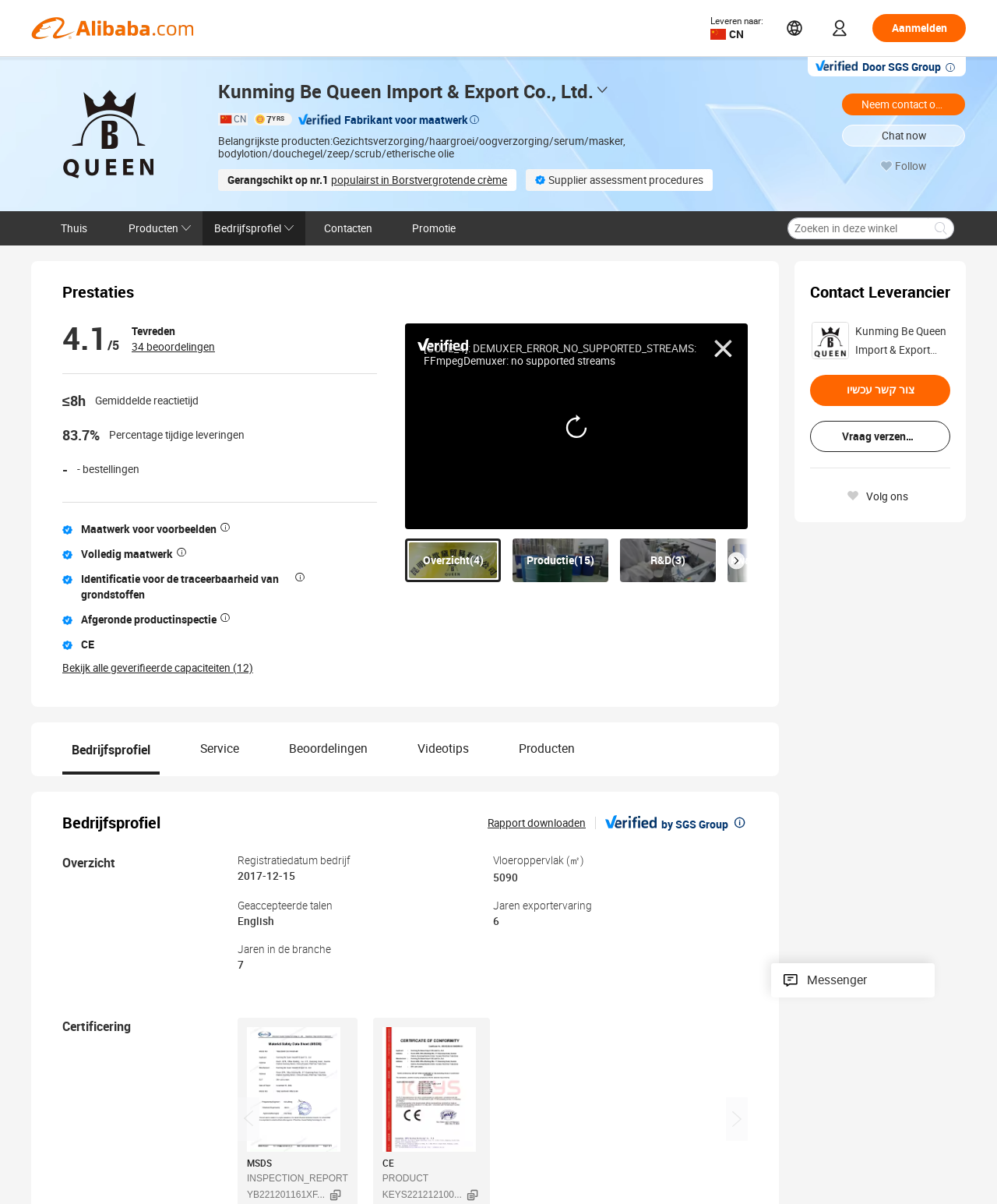Carefully examine the image and provide an in-depth answer to the question: How many years of experience does the company have?

The number of years of experience of the company can be found in the section that displays the company's information, where it shows '7 YRS' as the number of years of experience.